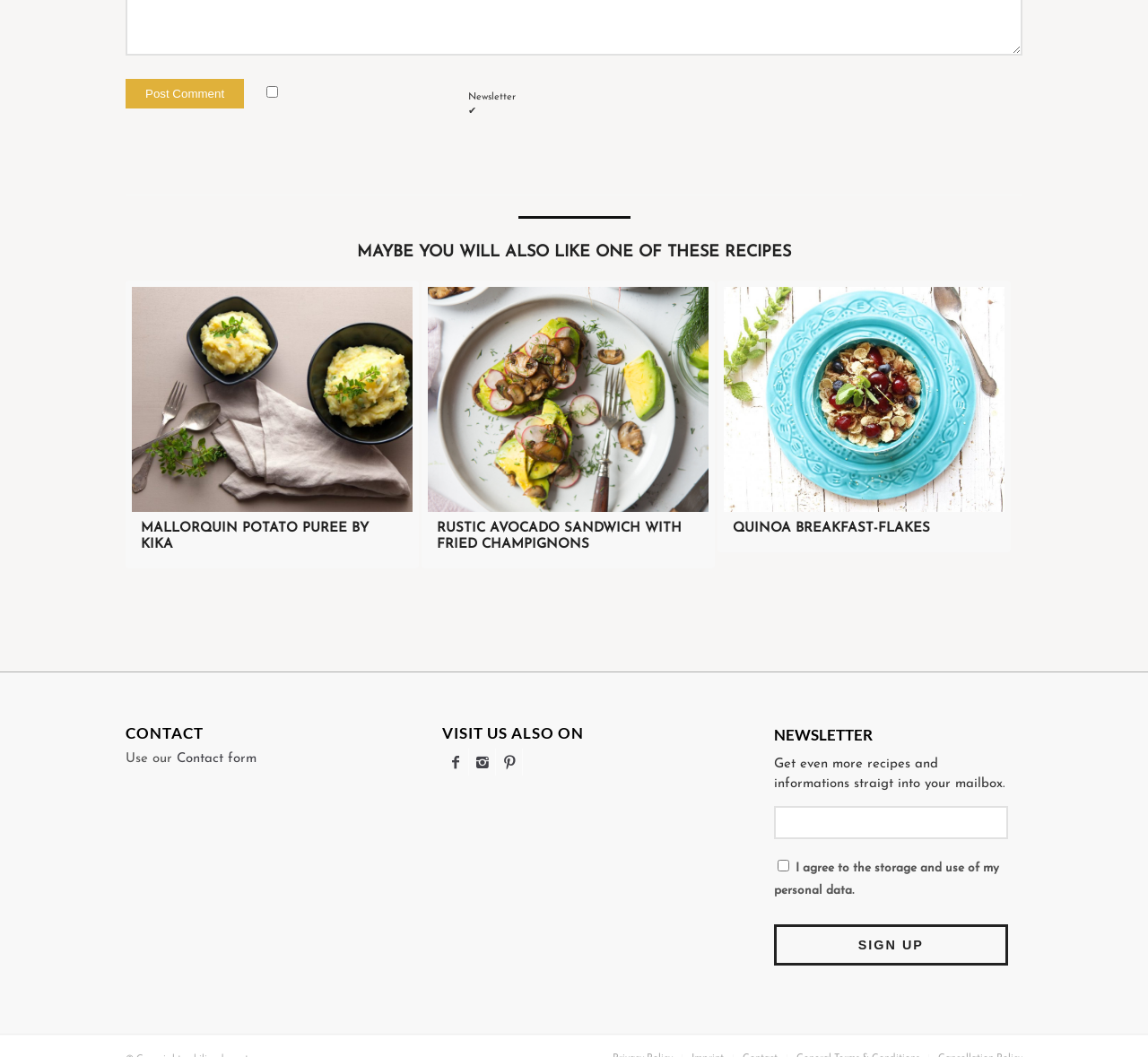Please provide a brief answer to the question using only one word or phrase: 
What is the purpose of the checkbox 'Newsletter'

To agree to receive newsletters